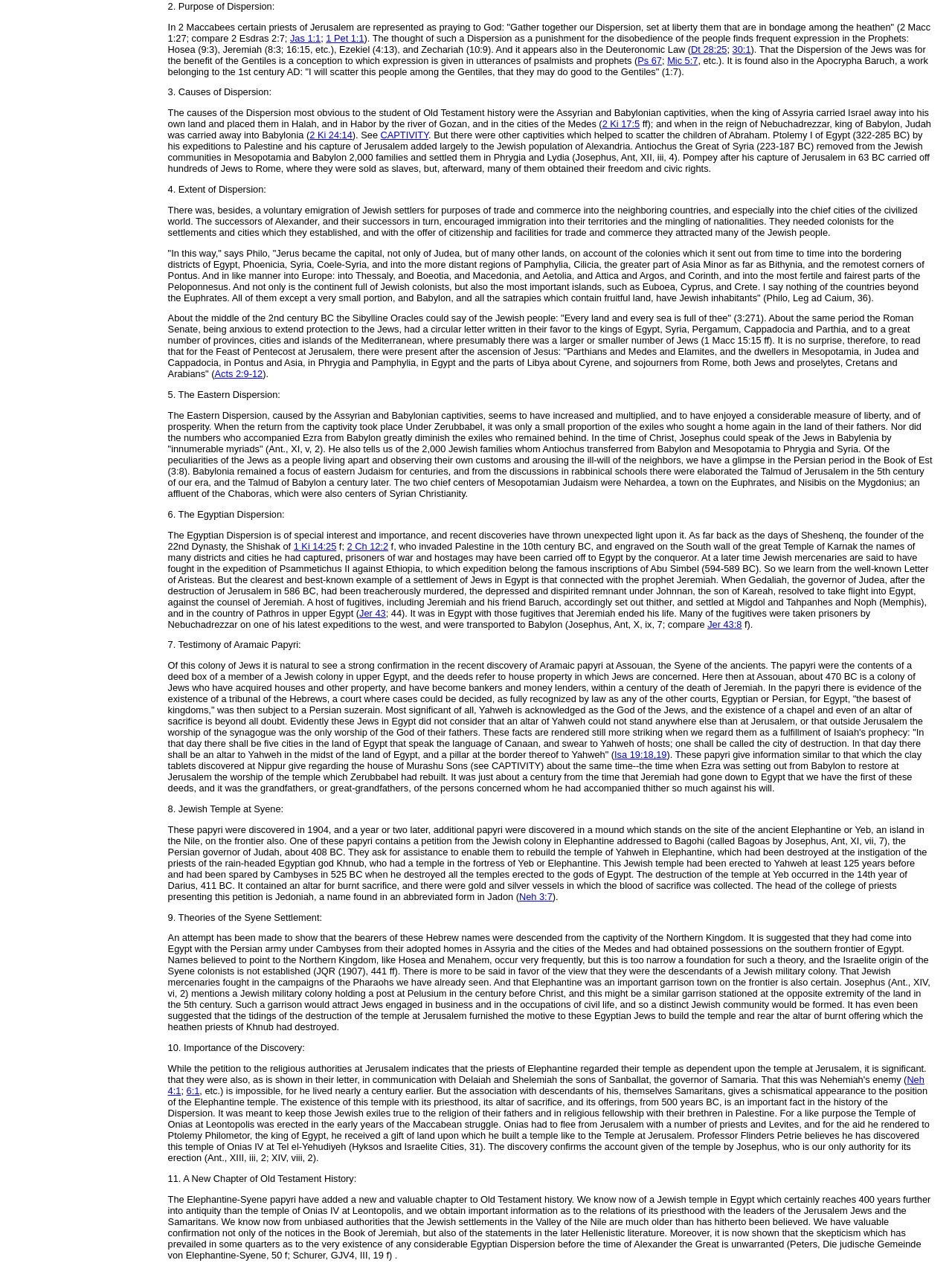What was the name of the Egyptian god whose priests destroyed the Jewish temple?
Using the image as a reference, answer with just one word or a short phrase.

Khnub